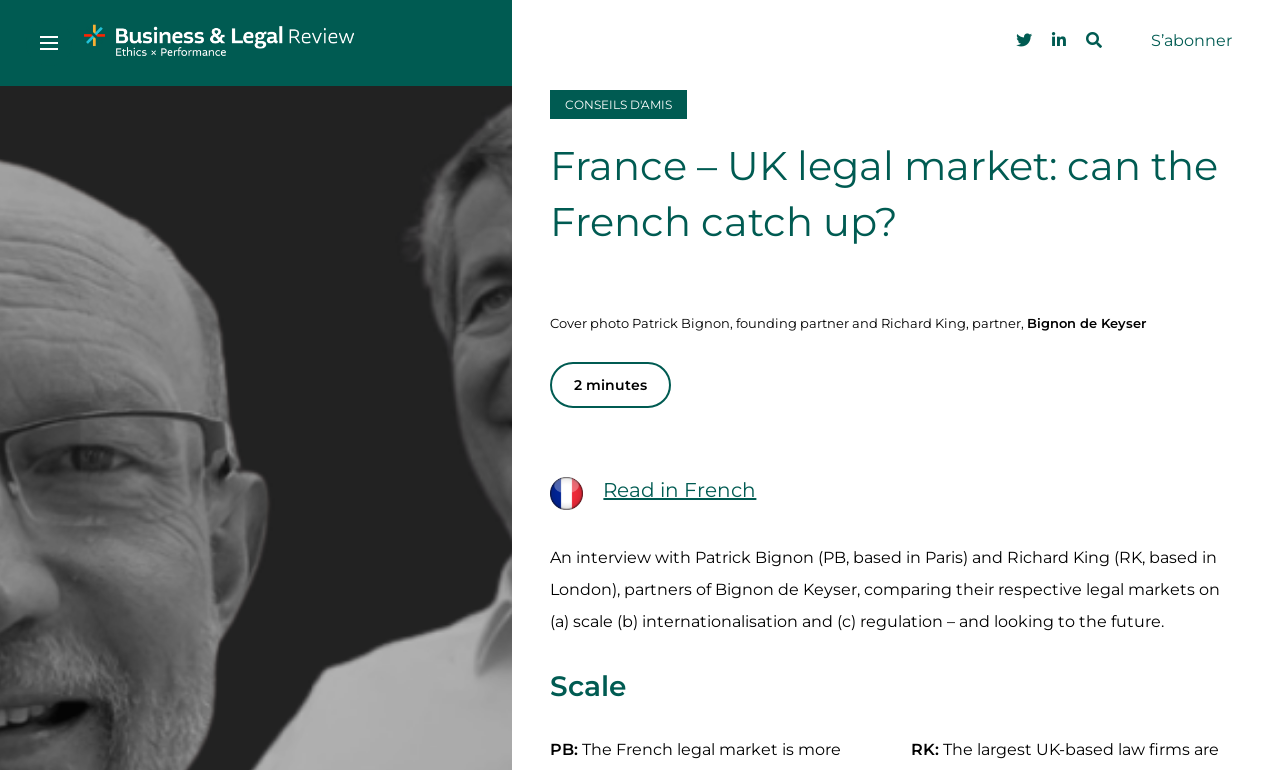Highlight the bounding box coordinates of the element you need to click to perform the following instruction: "Read the article in French."

[0.471, 0.621, 0.591, 0.652]